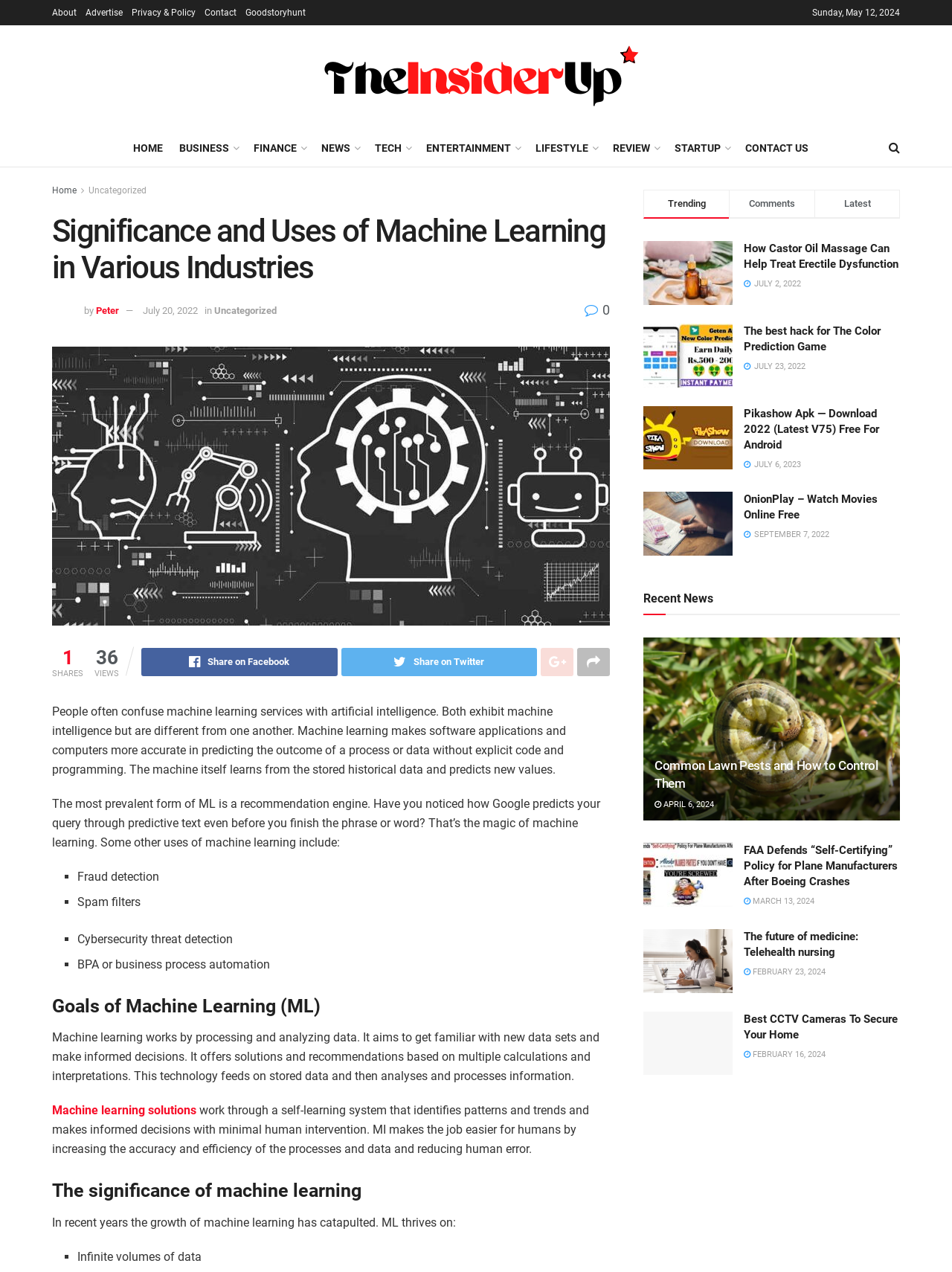Please determine the main heading text of this webpage.

Significance and Uses of Machine Learning in Various Industries 